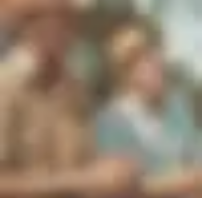Refer to the image and provide an in-depth answer to the question: 
What is the name of the business established by Fred and Edwin in 1968?

According to the caption, Fred Frey and Edwin Leonards established a business called 'F & L Planters' in 1968, which is a result of their partnership in farming.